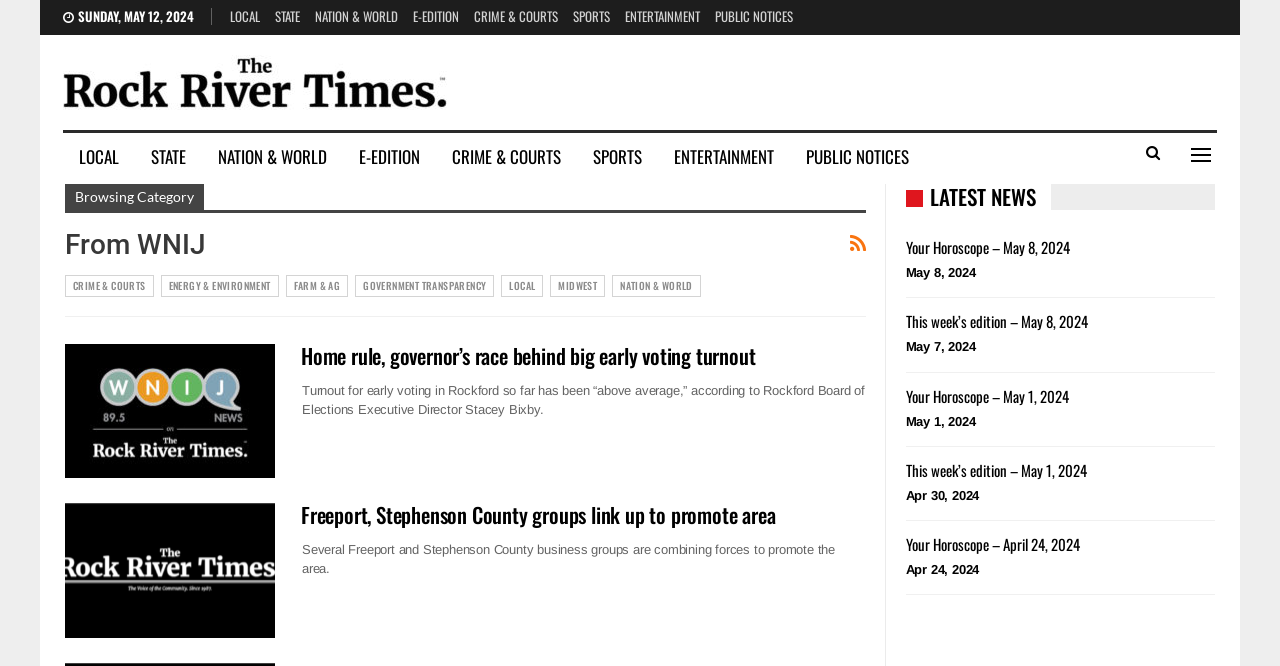Please determine the bounding box coordinates of the element to click on in order to accomplish the following task: "Contact us". Ensure the coordinates are four float numbers ranging from 0 to 1, i.e., [left, top, right, bottom].

None